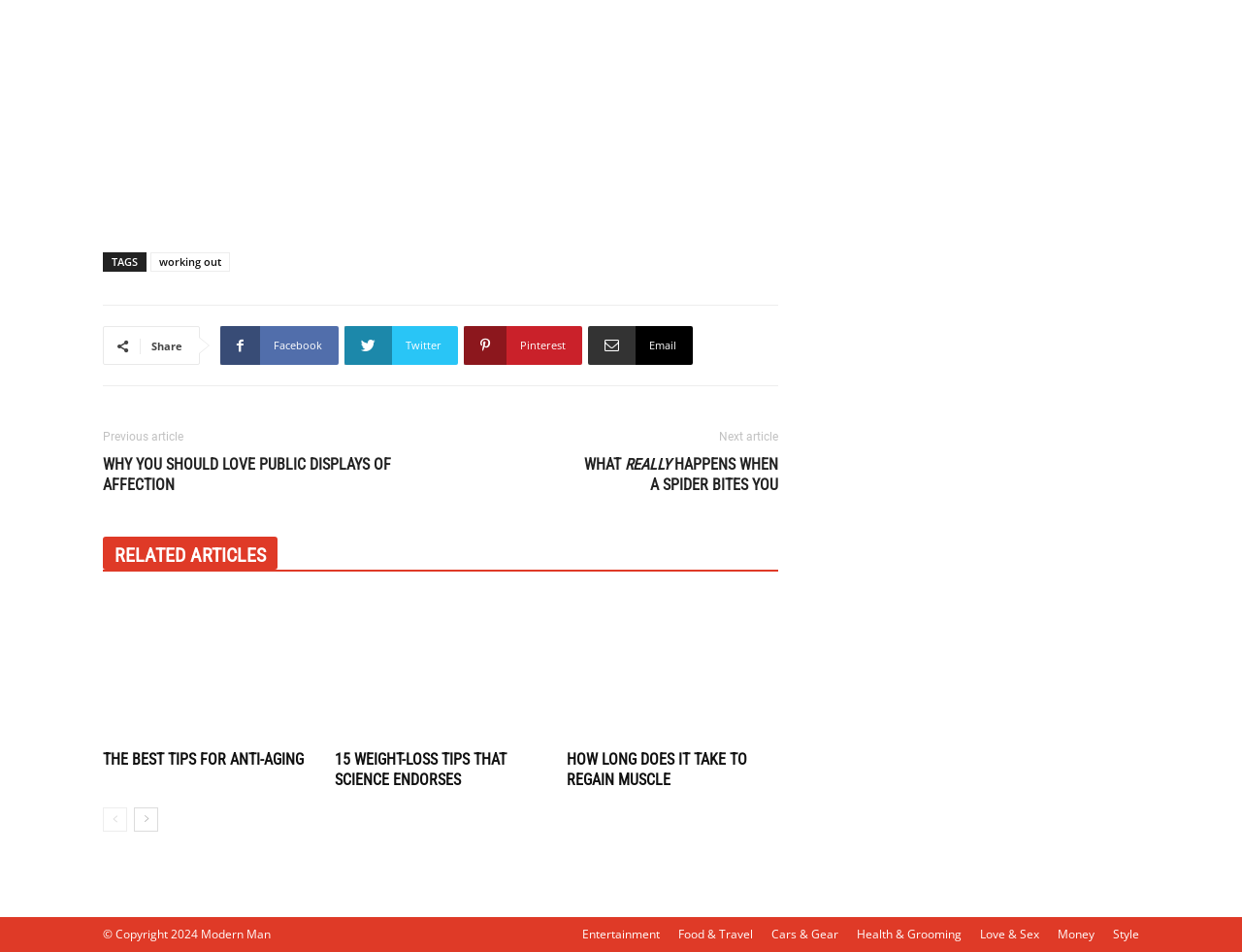Using the provided description: "Facebook", find the bounding box coordinates of the corresponding UI element. The output should be four float numbers between 0 and 1, in the format [left, top, right, bottom].

[0.177, 0.343, 0.273, 0.383]